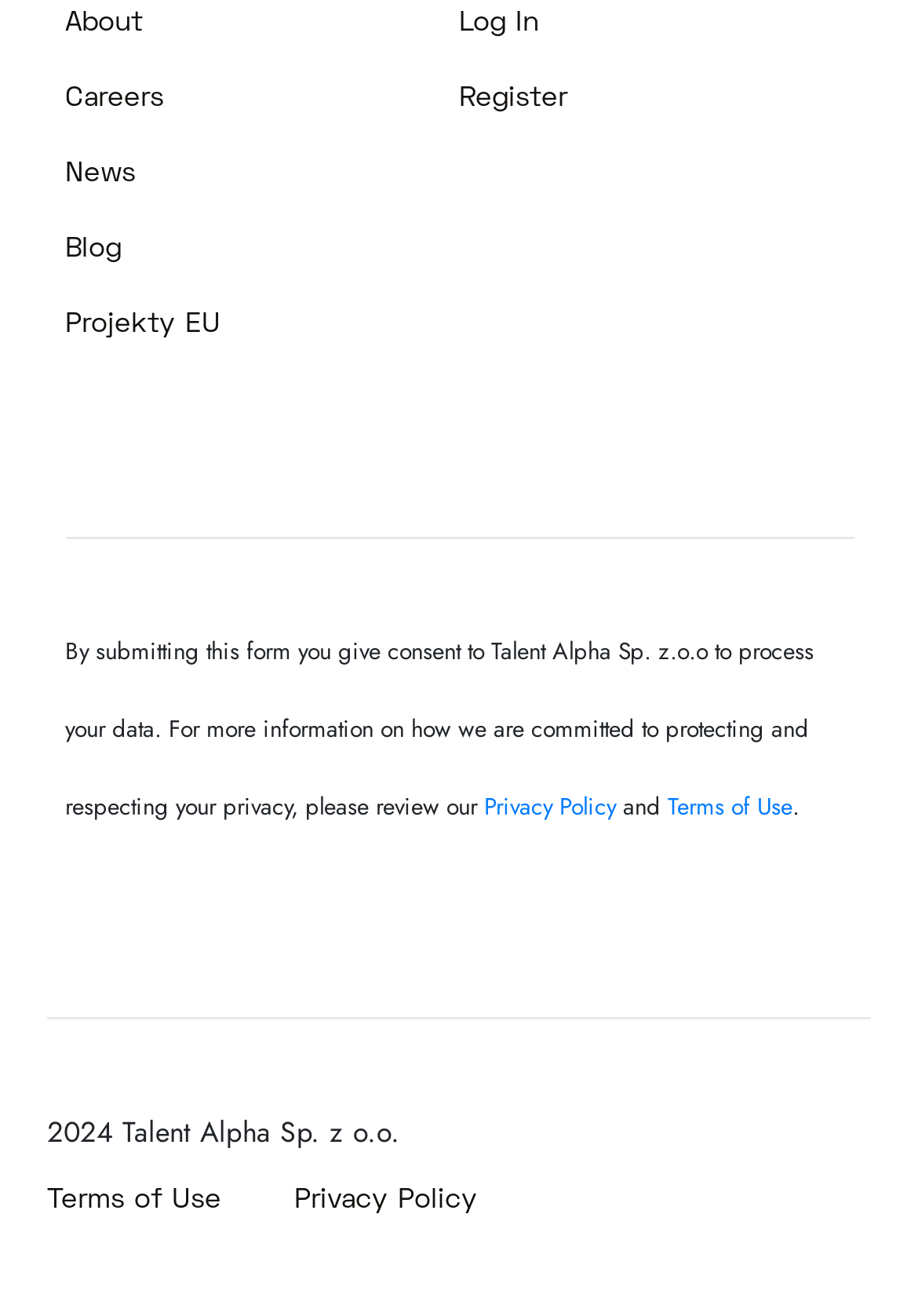Use a single word or phrase to answer this question: 
How many times does the phrase 'Privacy Policy' appear?

2